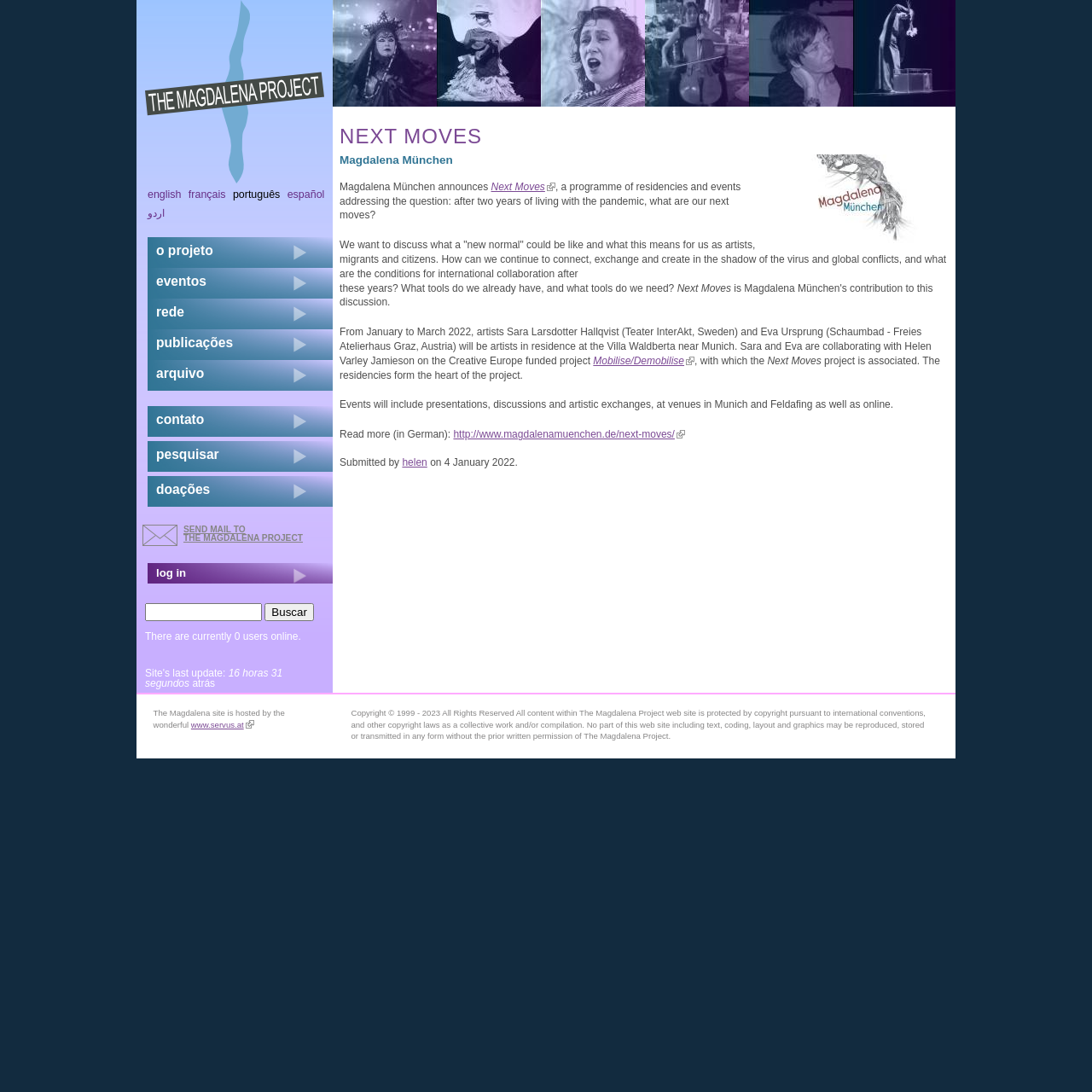Provide the bounding box coordinates for the area that should be clicked to complete the instruction: "Read more about Next Moves".

[0.415, 0.392, 0.627, 0.403]